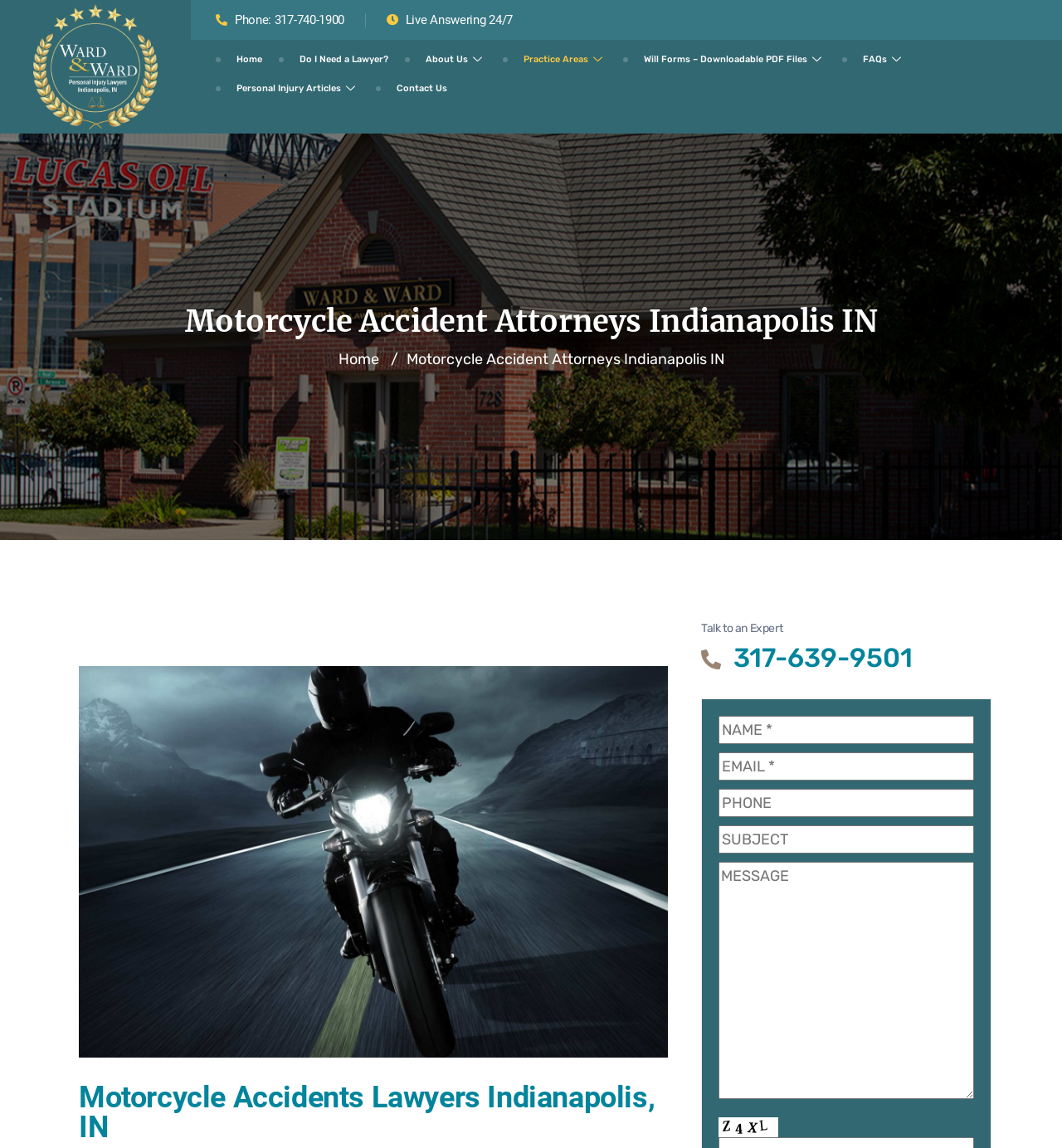Given the content of the image, can you provide a detailed answer to the question?
What type of accidents do the attorneys on this webpage specialize in?

I found the heading 'Motorcycle Accident Attorneys Indianapolis IN' on the webpage, which suggests that the attorneys on this webpage specialize in motorcycle accidents.